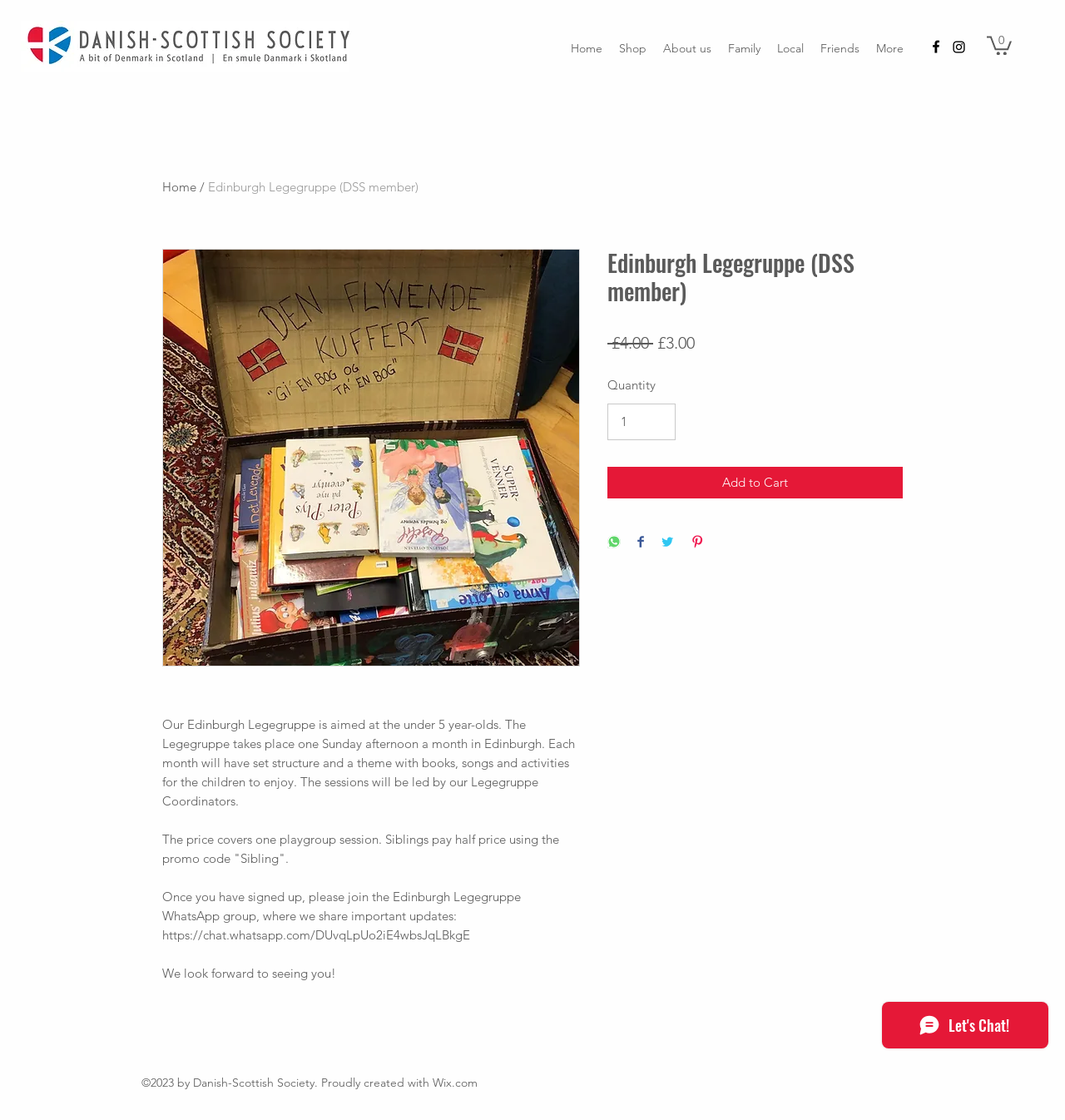Generate a thorough caption detailing the webpage content.

The webpage is about the Edinburgh Legegruppe, a playgroup for children under 5 years old. At the top left corner, there is a logo of the Danish-Scottish Society. Next to it, there is a navigation menu with links to different sections of the website, including "Home", "Shop", "About us", "Family", "Local", and "Friends". 

Below the navigation menu, there are two social media links, one for Facebook and one for Instagram, each with an icon. On the top right corner, there is a cart button with a count of 0 items.

The main content of the webpage is an article about the Edinburgh Legegruppe. It starts with a heading and a brief introduction to the playgroup, followed by a paragraph describing the activities and structure of the sessions. 

Below the introduction, there is a section with pricing information, including a regular price and a sale price. Users can select a quantity and add the item to their cart. There are also buttons to share the information on WhatsApp, Facebook, Twitter, and Pinterest.

On the bottom left corner, there is an image of the Edinburgh Legegruppe. At the very bottom of the webpage, there is a copyright notice and a mention of the website being created with Wix.com.